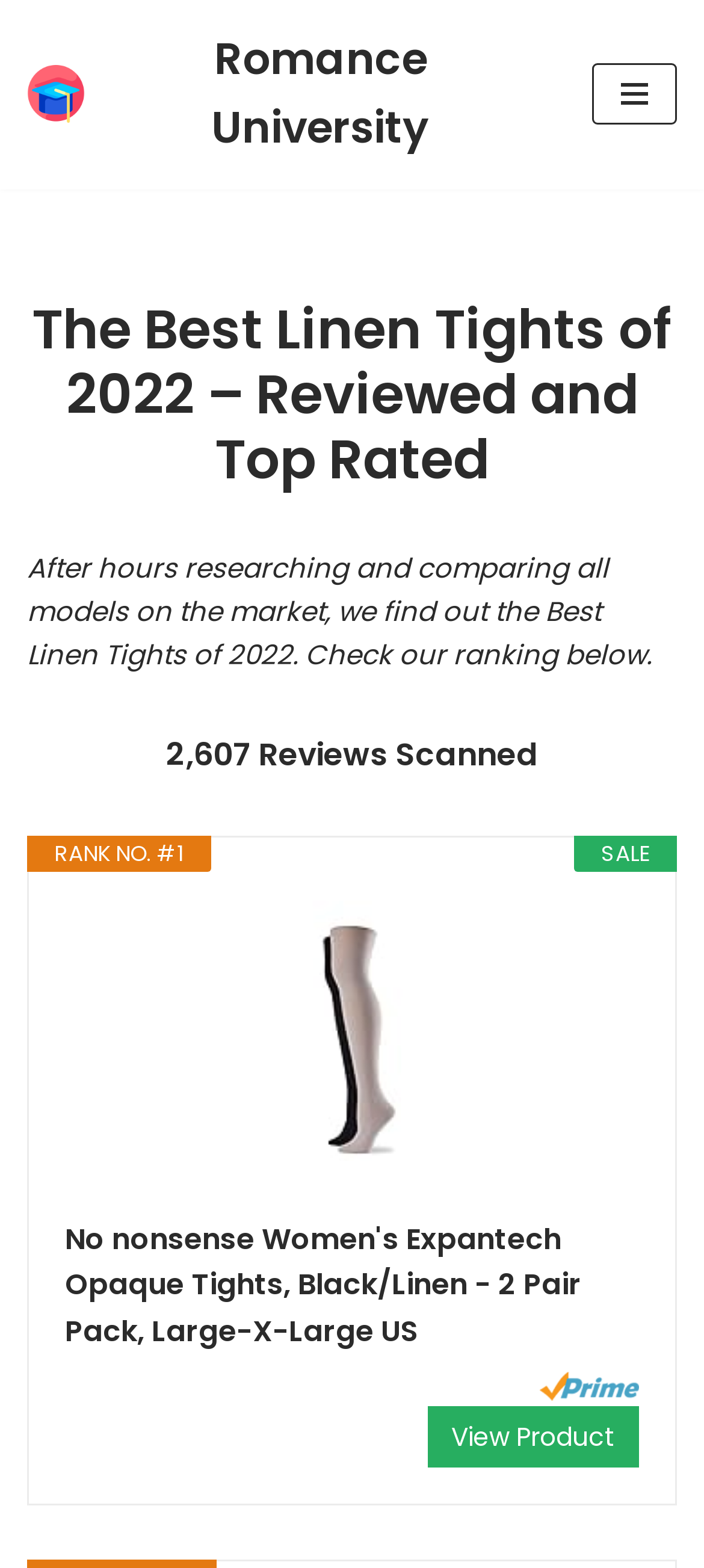What is the ranking of the first product?
Can you give a detailed and elaborate answer to the question?

The answer can be found in the StaticText element with the text 'RANK NO. #1', which is located near the link to the first product, 'No nonsense Women's Expantech Opaque Tights'.